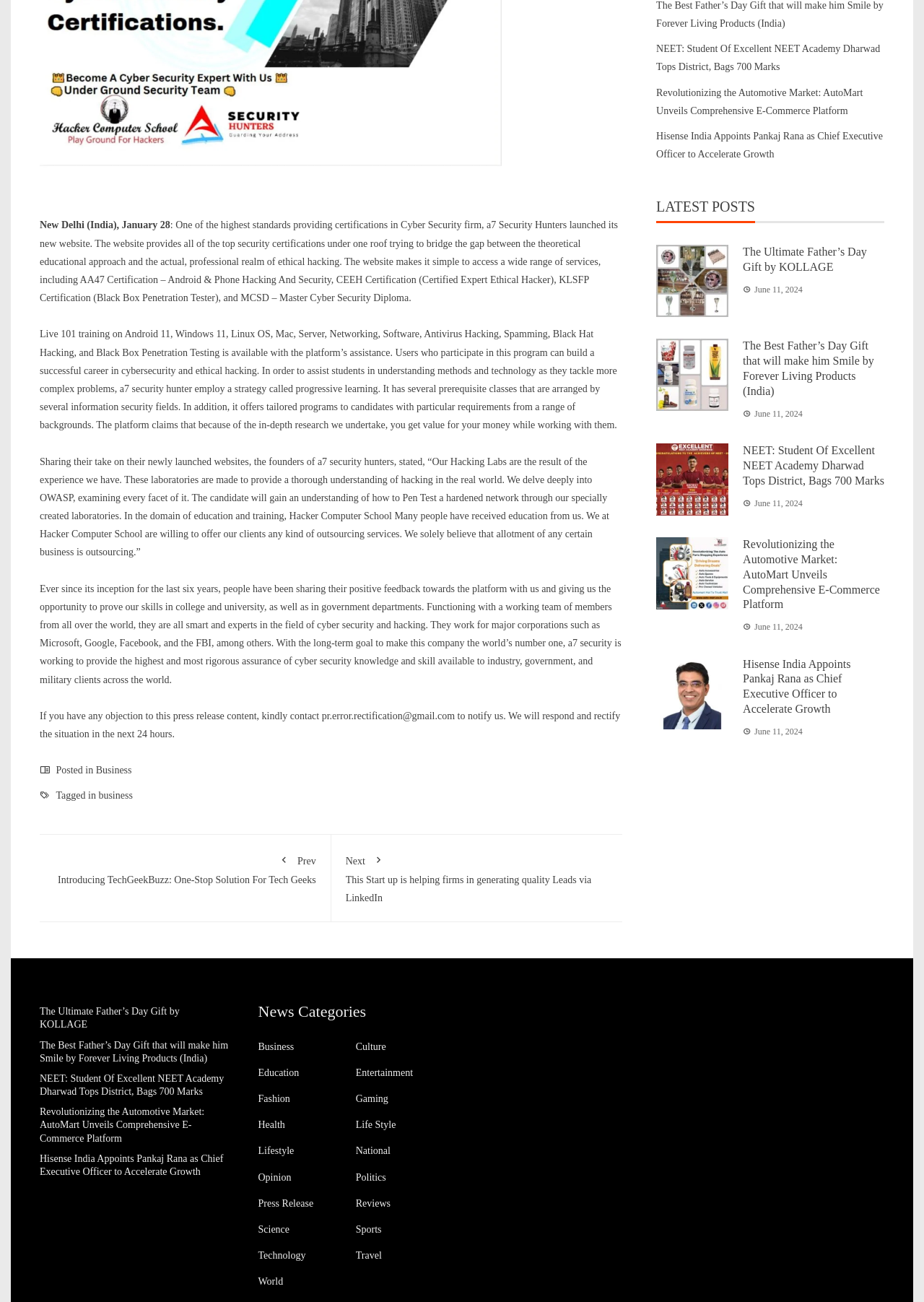Find the bounding box of the UI element described as: "Press Release". The bounding box coordinates should be given as four float values between 0 and 1, i.e., [left, top, right, bottom].

[0.279, 0.919, 0.339, 0.93]